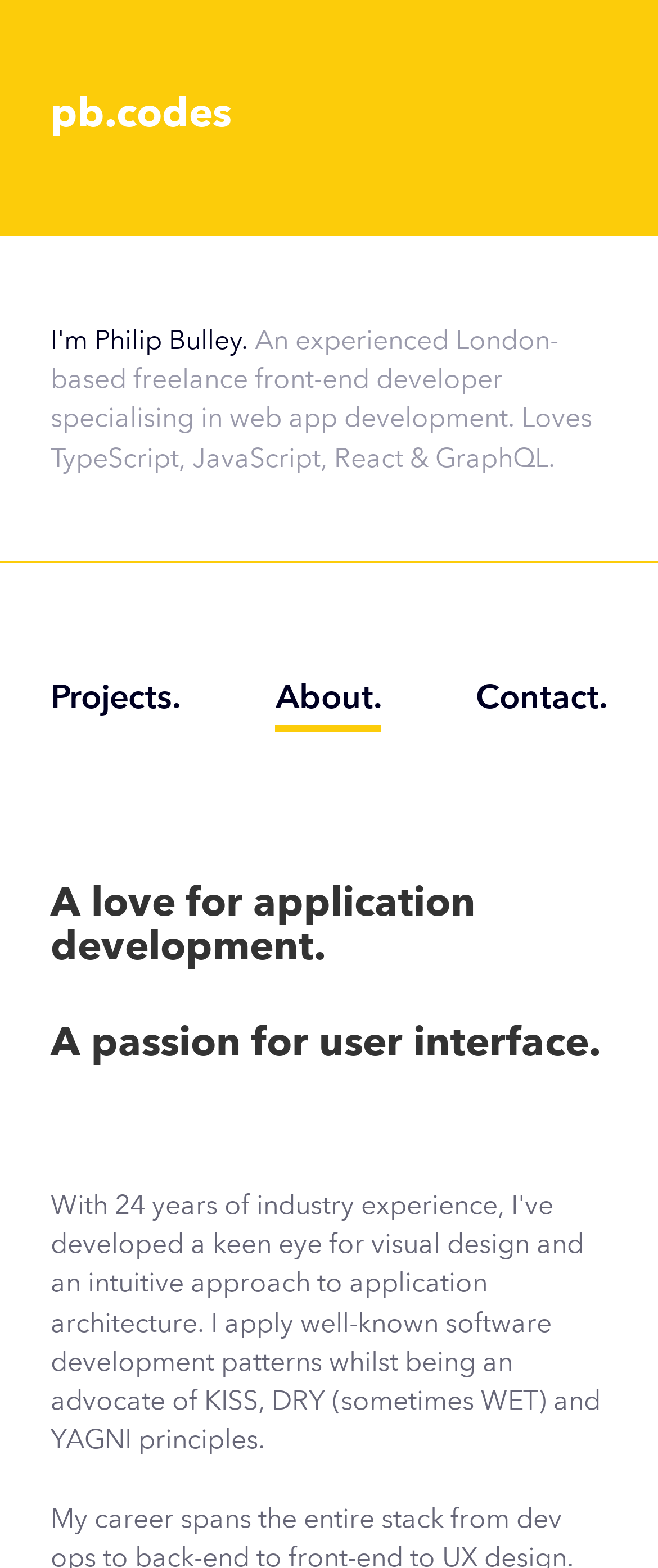Describe the webpage meticulously, covering all significant aspects.

The webpage is a personal website for Philip Bulley, a freelance front-end web developer based in London. At the top of the page, there is a prominent link to the website's homepage, "pb.codes". Below this, a brief introduction to Philip's expertise is provided, stating that he specializes in web app development and has a fondness for TypeScript, JavaScript, React, and GraphQL.

To the right of the introduction, there are three links: "Projects", "About", and "Contact", which are likely navigation links to other sections of the website. The "Projects" link is positioned on the left, followed by "About" in the middle, and "Contact" on the right.

Further down the page, there are two headings that highlight Philip's interests. The first heading, "A love for application development", is followed by the second, "A passion for user interface". These headings are positioned near the top half of the page.

Below the headings, there is a short paragraph that starts with the word "With" and includes the number "24". The exact content of this paragraph is unclear, but it appears to be a brief statement or statistic related to Philip's experience or skills.

Overall, the webpage has a simple and organized layout, with a clear focus on Philip's professional profile and expertise as a freelance front-end web developer.